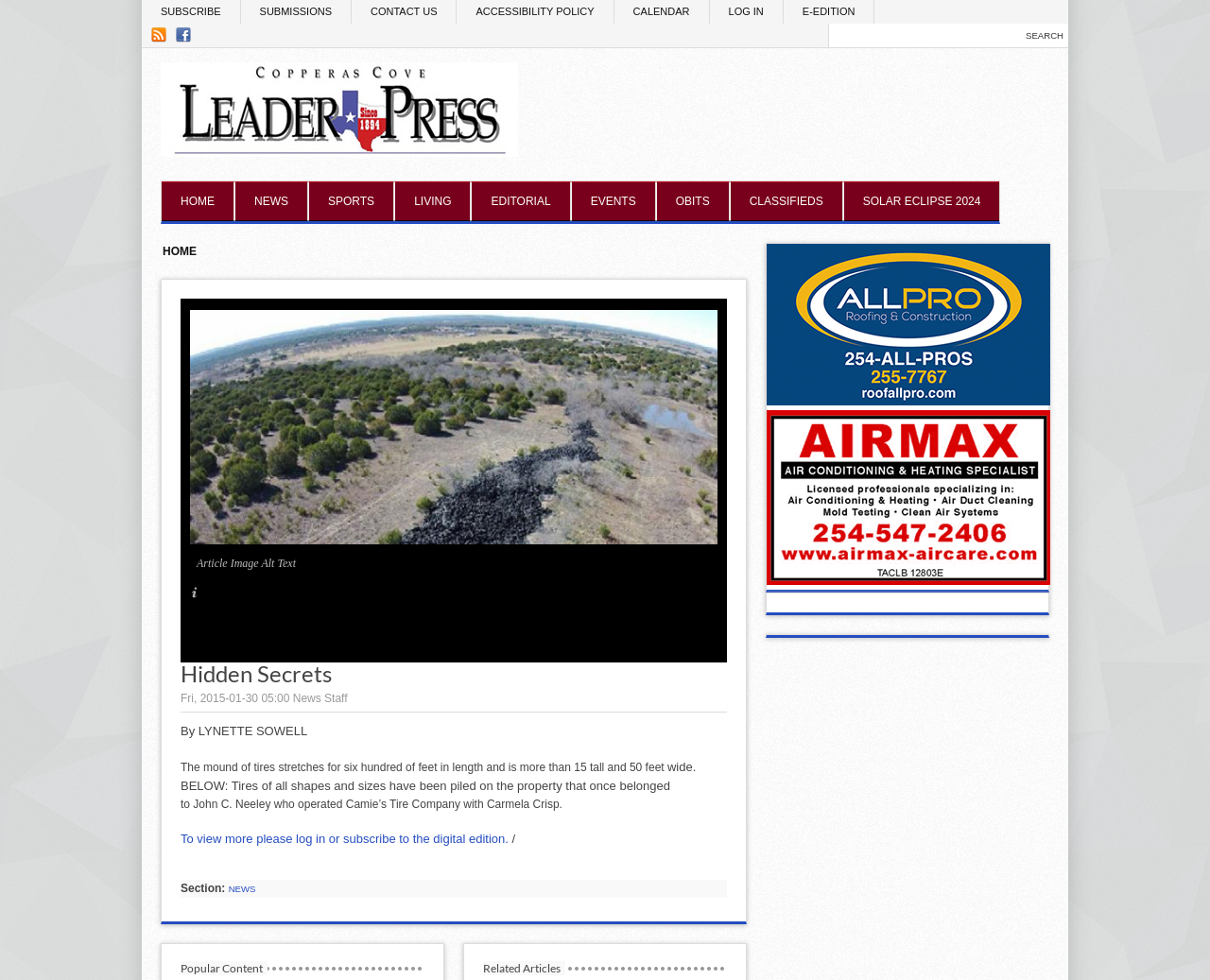Identify the bounding box coordinates of the element that should be clicked to fulfill this task: "View 'DISTRICT'". The coordinates should be provided as four float numbers between 0 and 1, i.e., [left, top, right, bottom].

None